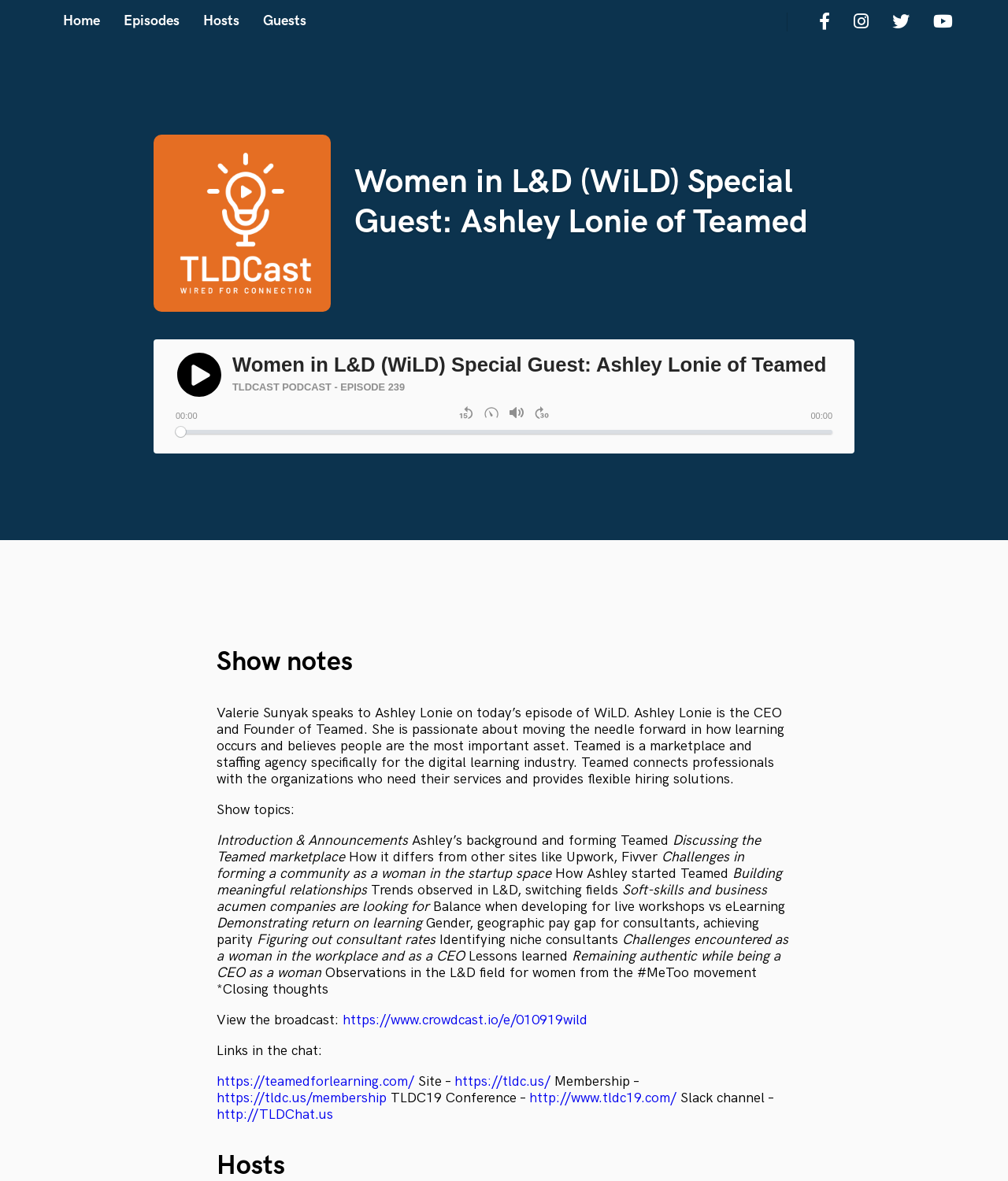Construct a comprehensive description capturing every detail on the webpage.

The webpage is about a podcast episode from TLDCast, featuring a special guest, Ashley Lonie of Teamed. At the top, there are four navigation links: "Home", "Episodes", "Hosts", and "Guests". On the right side of the navigation links, there are four social media icons. Below the navigation links, there is a large image related to the podcast episode, taking up about a quarter of the page.

The main content of the page is divided into two sections. The first section has a heading that matches the title of the podcast episode, followed by a brief summary of the episode. The second section is labeled "Show notes" and contains a list of topics discussed in the episode, including Ashley's background, the Teamed marketplace, and challenges faced by women in the startup space.

Below the show notes, there is an iframe that likely contains the audio or video content of the podcast episode. The rest of the page is dedicated to links and resources related to the episode, including a link to view the broadcast, links to Ashley's company Teamed, and links to the TLDC website, membership, and conference.

Overall, the page is well-organized and easy to navigate, with clear headings and concise text that summarizes the content of the podcast episode.